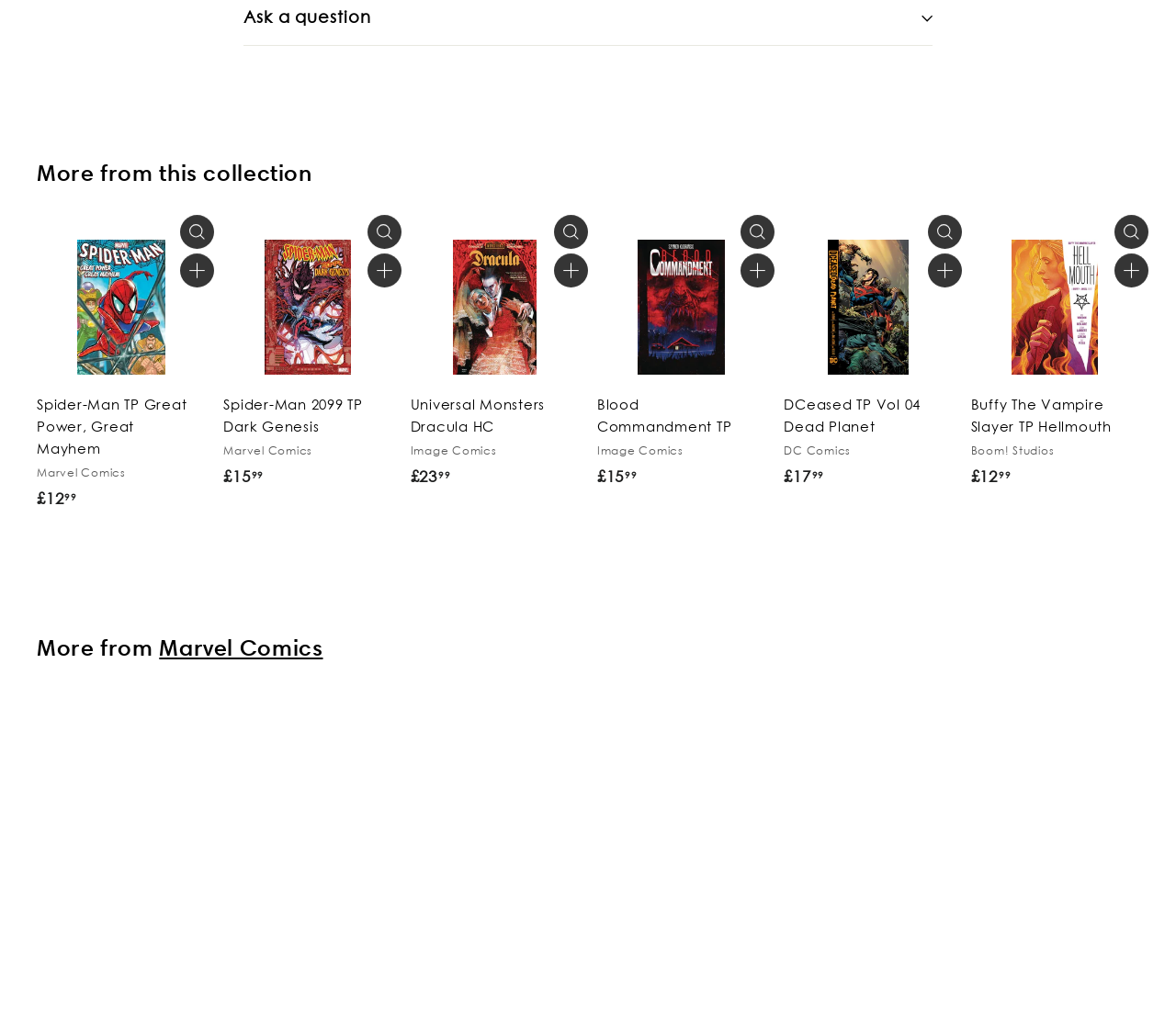Determine the bounding box coordinates of the element's region needed to click to follow the instruction: "View the 'Spider-Man TP Great Power, Great Mayhem Marvel Comics £12.99' product". Provide these coordinates as four float numbers between 0 and 1, formatted as [left, top, right, bottom].

[0.031, 0.22, 0.174, 0.523]